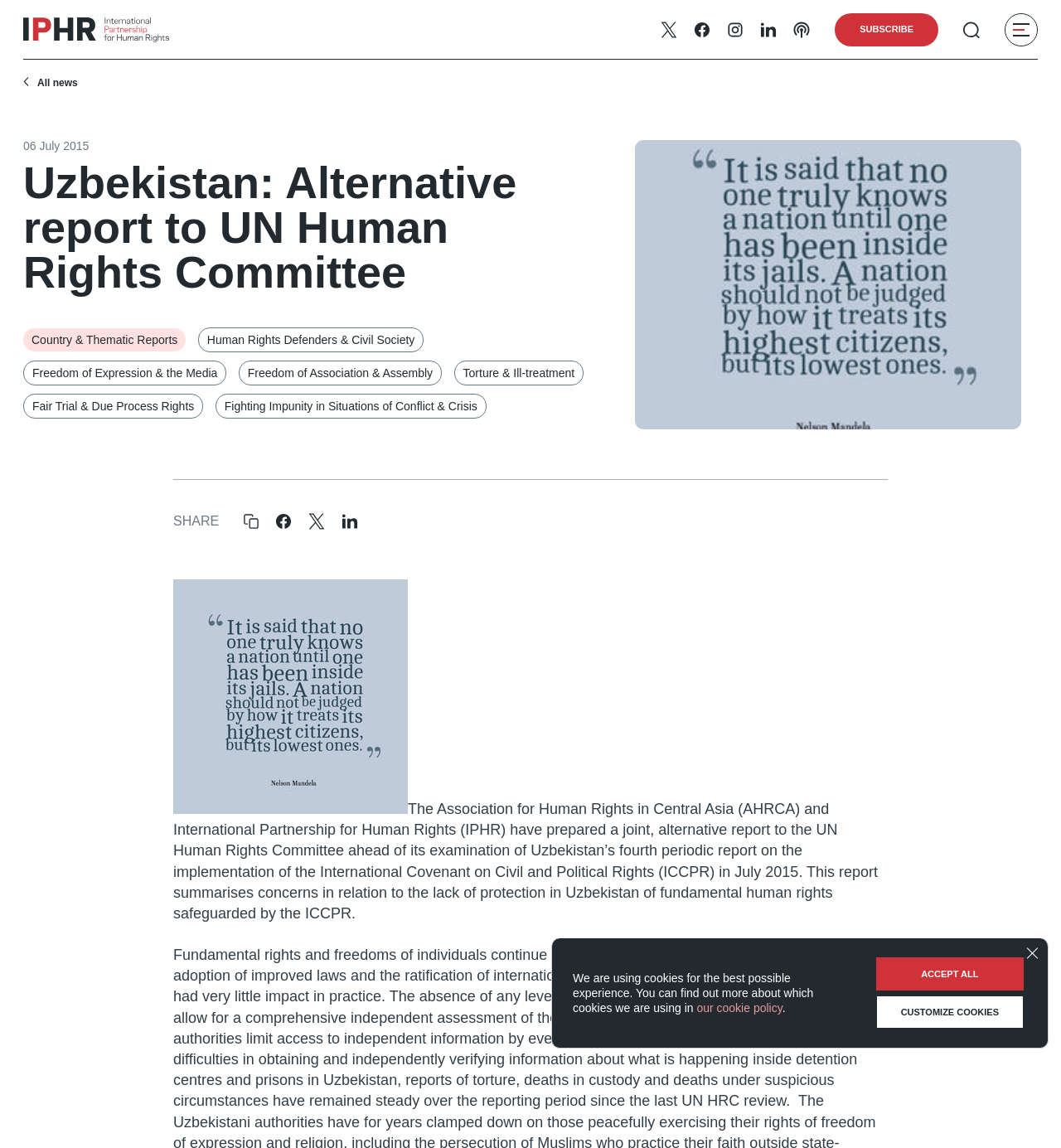Please find the bounding box coordinates of the element that must be clicked to perform the given instruction: "Explore 'Country & Thematic Reports'". The coordinates should be four float numbers from 0 to 1, i.e., [left, top, right, bottom].

[0.022, 0.286, 0.175, 0.306]